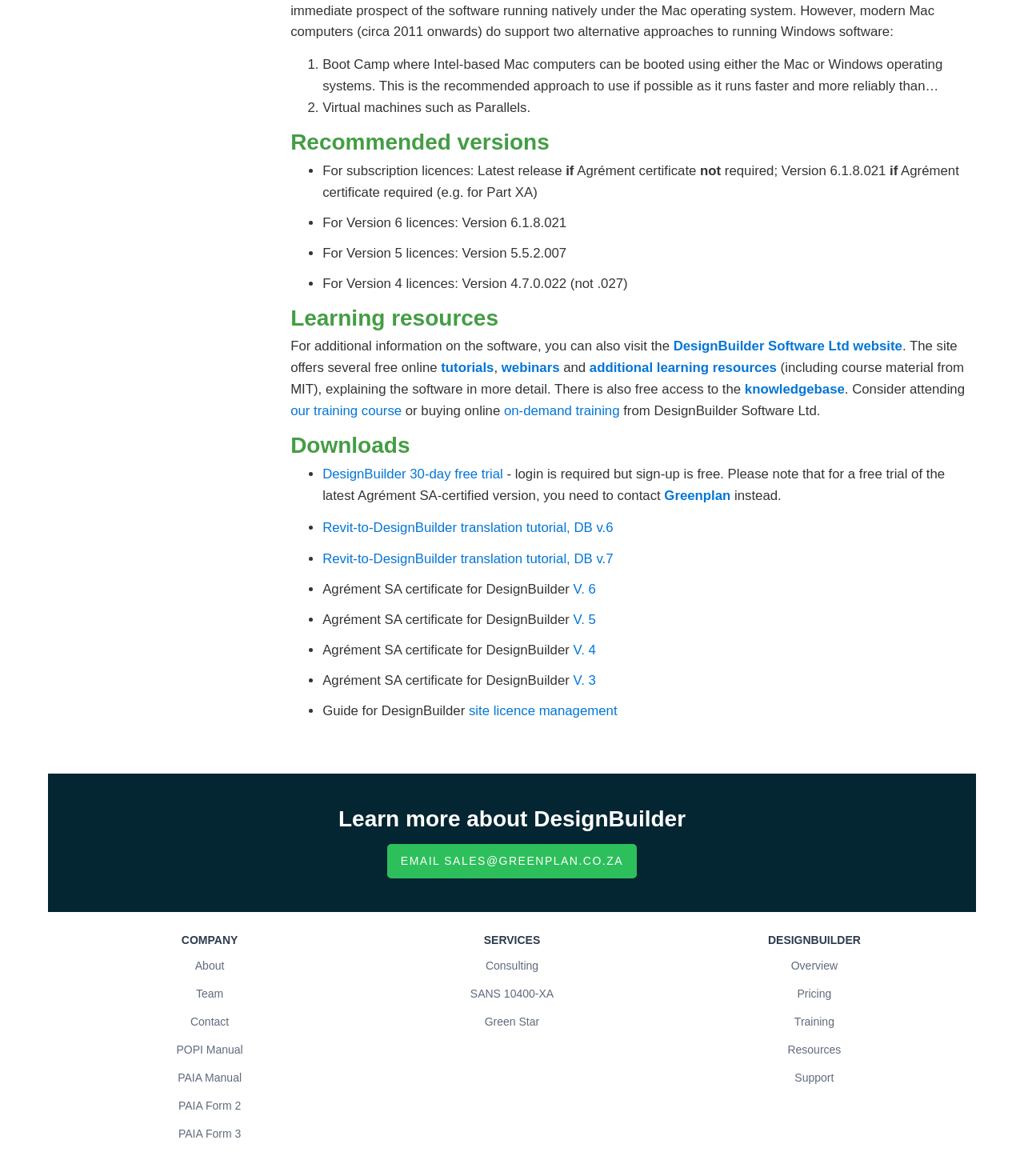Identify the bounding box coordinates for the UI element described by the following text: "Revit-to-DesignBuilder translation tutorial, DB v.6". Provide the coordinates as four float numbers between 0 and 1, in the format [left, top, right, bottom].

[0.315, 0.442, 0.599, 0.455]